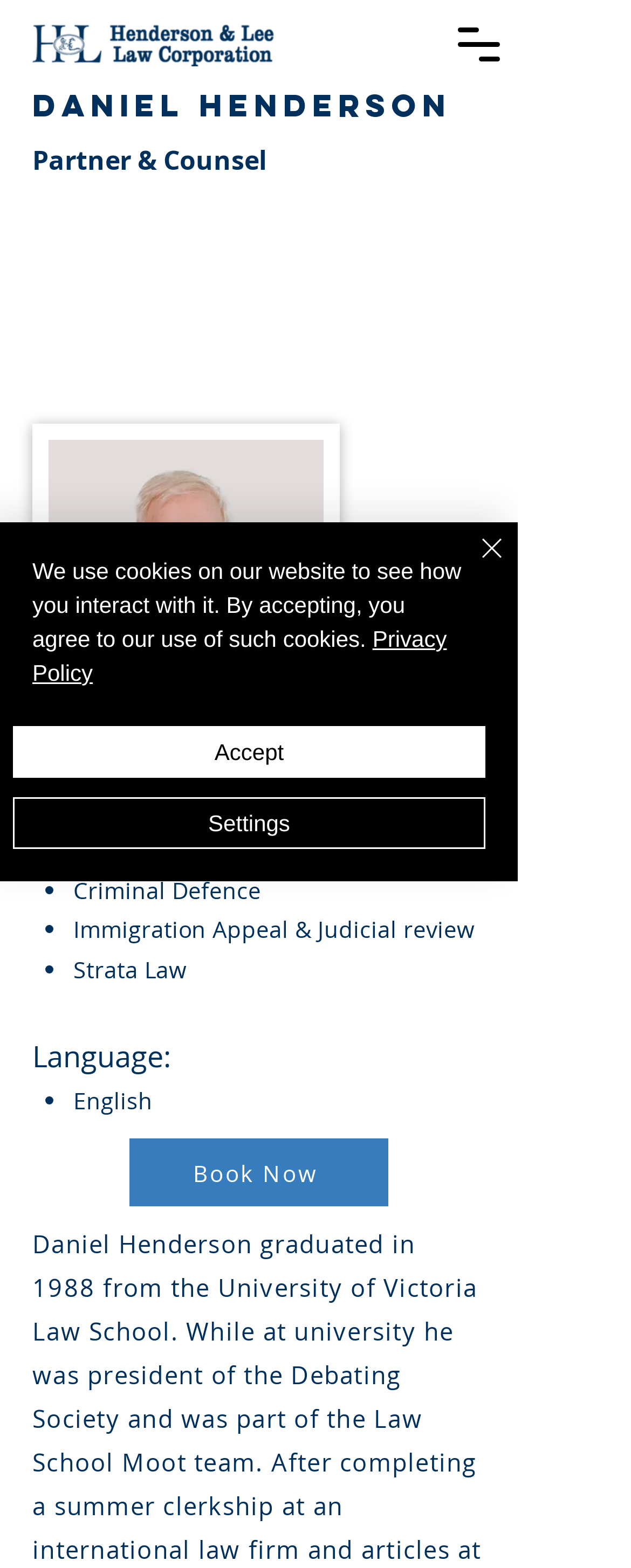Please provide the bounding box coordinate of the region that matches the element description: Book Now. Coordinates should be in the format (top-left x, top-left y, bottom-right x, bottom-right y) and all values should be between 0 and 1.

[0.205, 0.726, 0.615, 0.77]